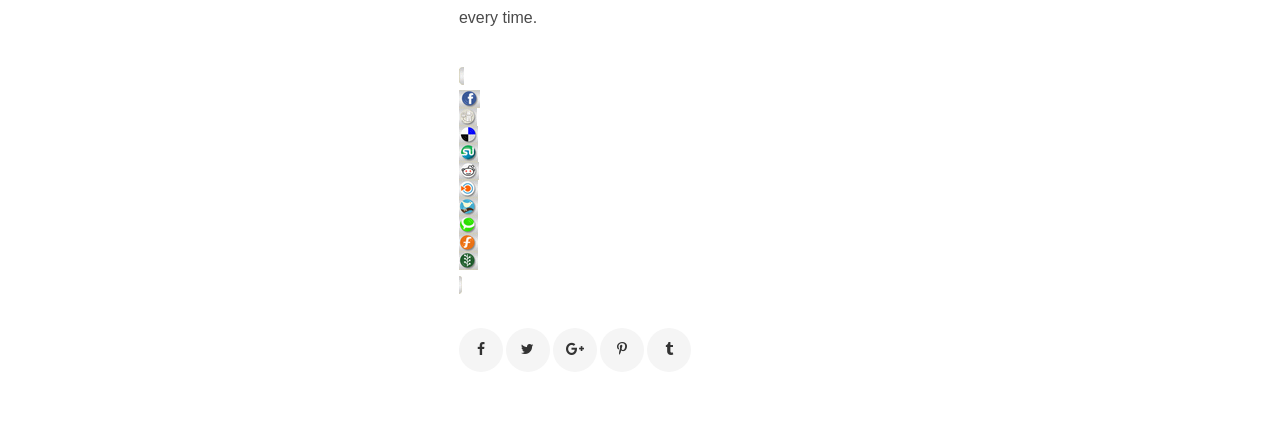Answer the following query with a single word or phrase:
How many social media platforms can you share content to?

10